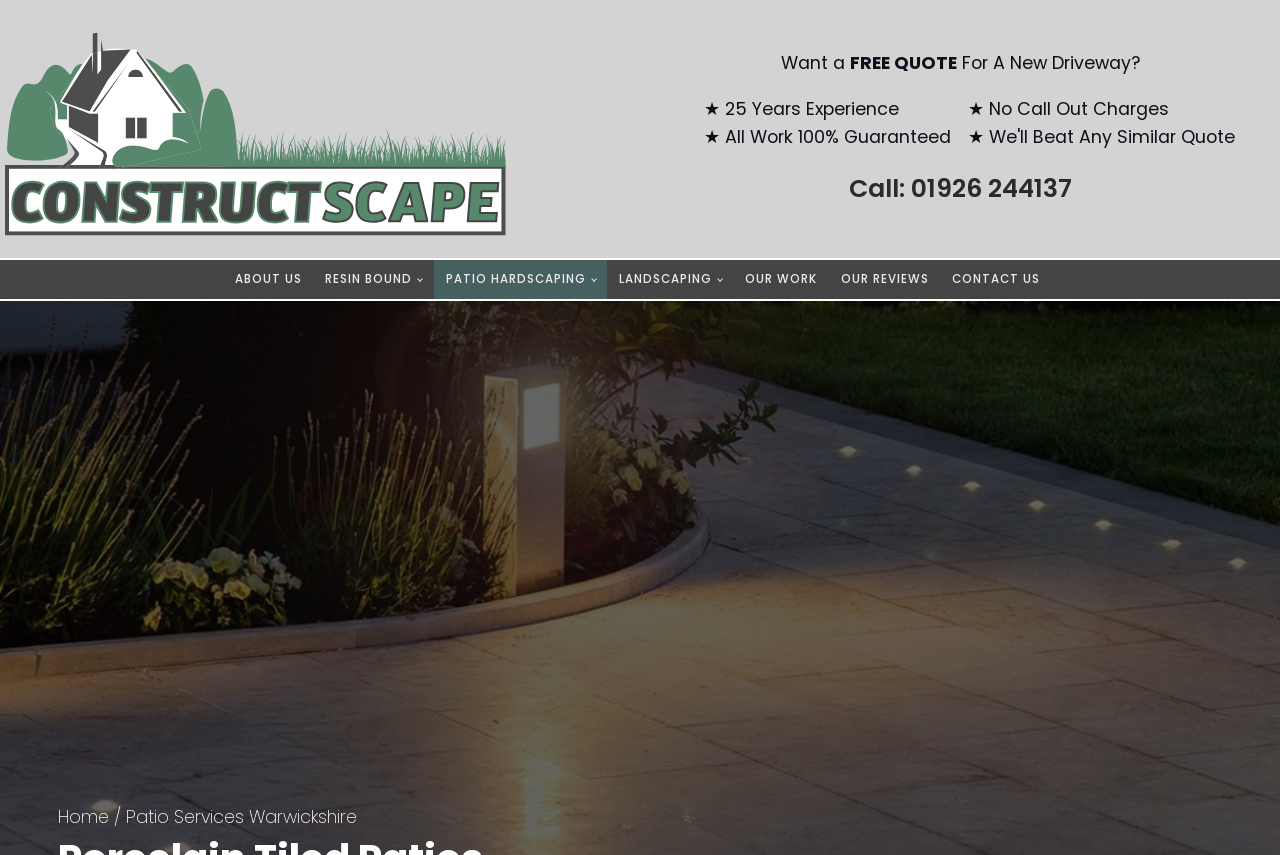Identify the bounding box coordinates of the element to click to follow this instruction: 'Go to the 'CONTACT US' page'. Ensure the coordinates are four float values between 0 and 1, provided as [left, top, right, bottom].

[0.744, 0.304, 0.812, 0.349]